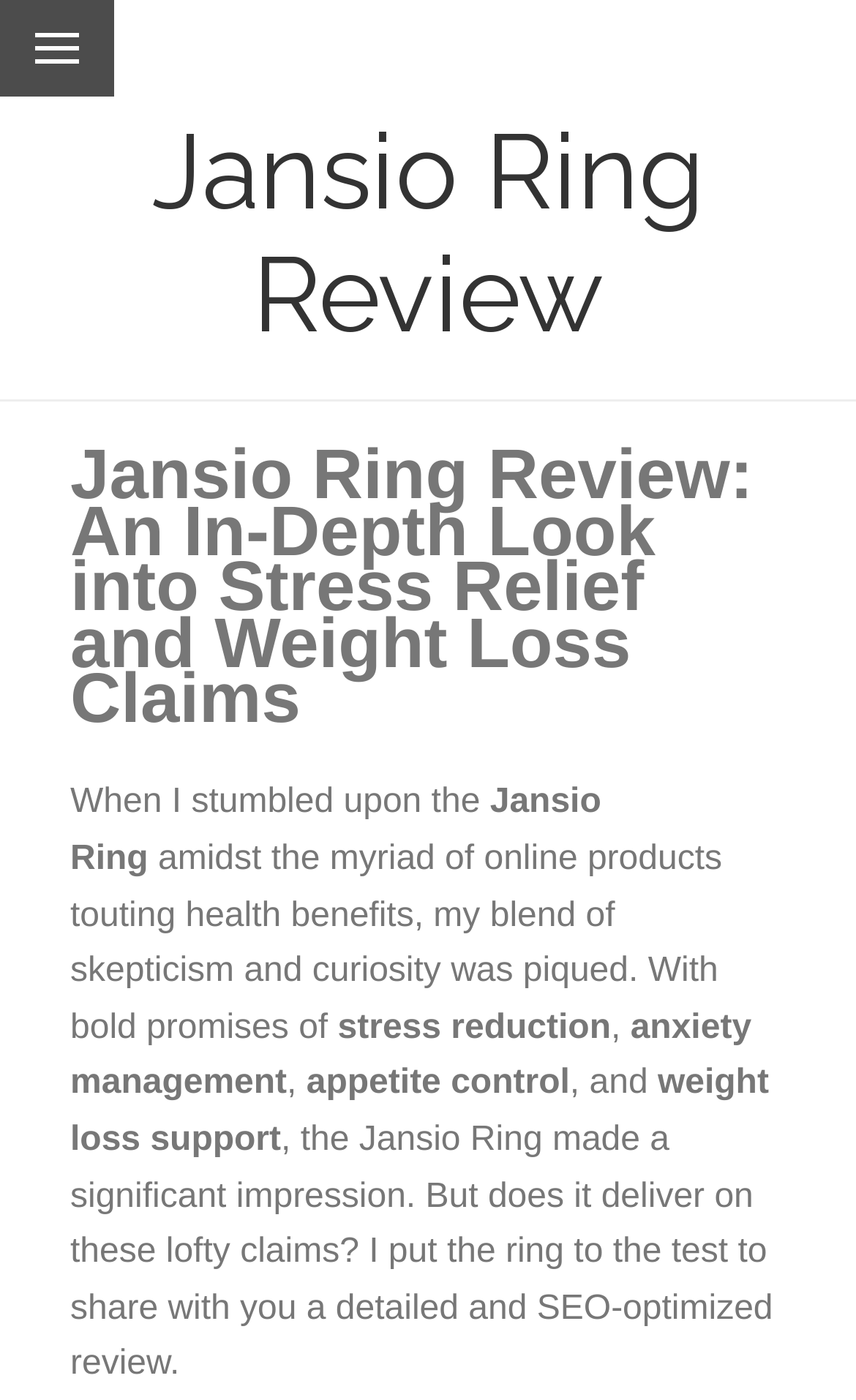Illustrate the webpage's structure and main components comprehensively.

The webpage is a review of the Jansio Ring, specifically focusing on its claims of stress relief and weight loss. At the top of the page, there is a link on the left side, followed by two headings that span almost the entire width of the page. The first heading reads "Jansio Ring Review", and the second, more detailed heading is "Jansio Ring Review: An In-Depth Look into Stress Relief and Weight Loss Claims".

Below the headings, there is a block of text that occupies the top half of the page. The text begins with the author's personal experience of discovering the Jansio Ring and their initial skepticism. The text then lists the ring's claimed benefits, including "stress reduction", "anxiety management", "appetite control", and "weight loss support", with each benefit separated by commas and short phrases.

The text continues, describing the author's decision to test the ring and share their detailed review. The review appears to be a lengthy, informative piece, as indicated by the text's position at the bottom of the page, spanning almost the entire width. Overall, the webpage is dedicated to providing an in-depth review of the Jansio Ring, focusing on its effectiveness in delivering on its promises.